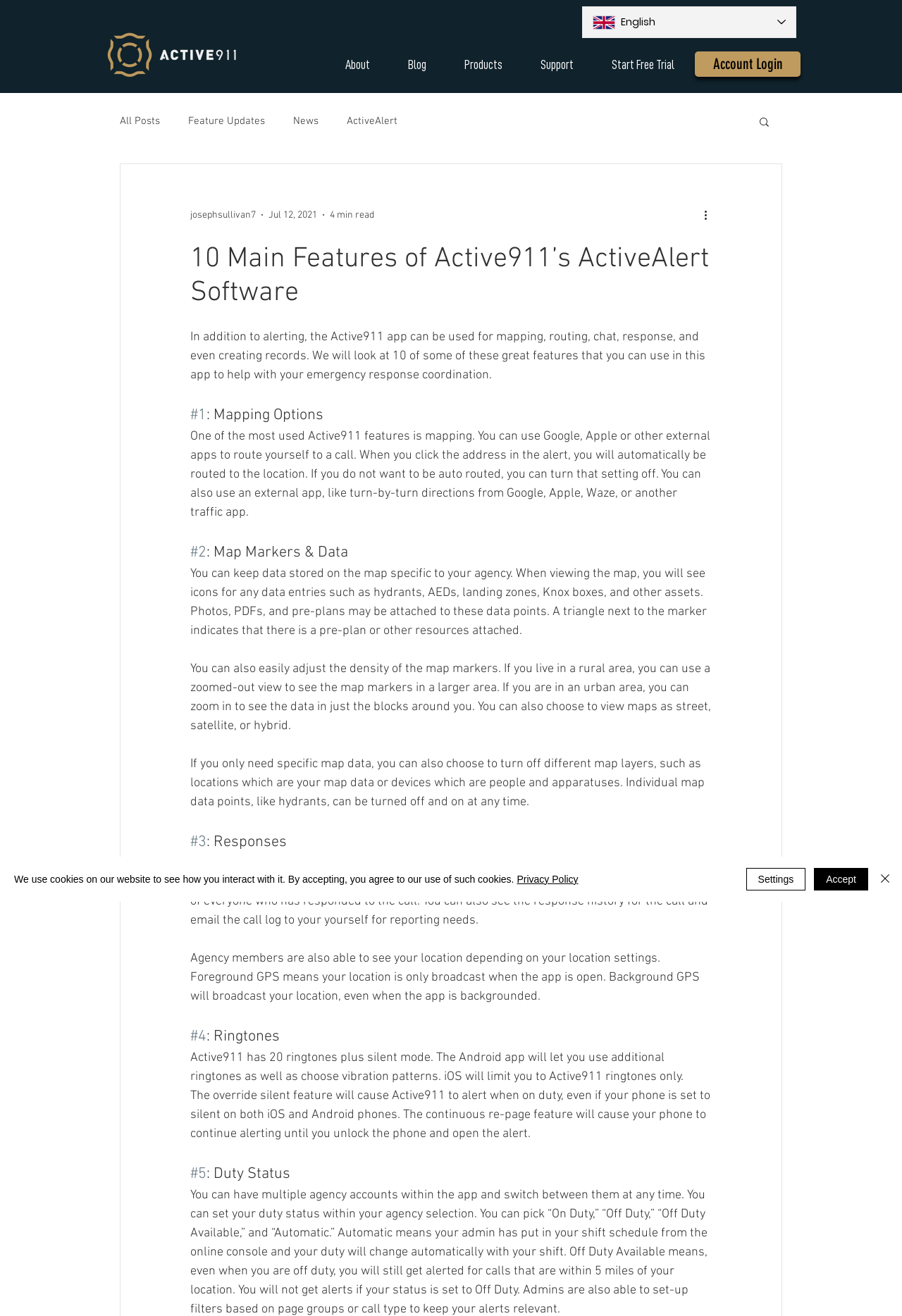What is the purpose of the 'Override Silent' feature?
Answer the question in a detailed and comprehensive manner.

The 'Override Silent' feature is mentioned in the section '#4: Ringtones' as a feature that will cause Active911 to alert when on duty, even if the phone is set to silent.